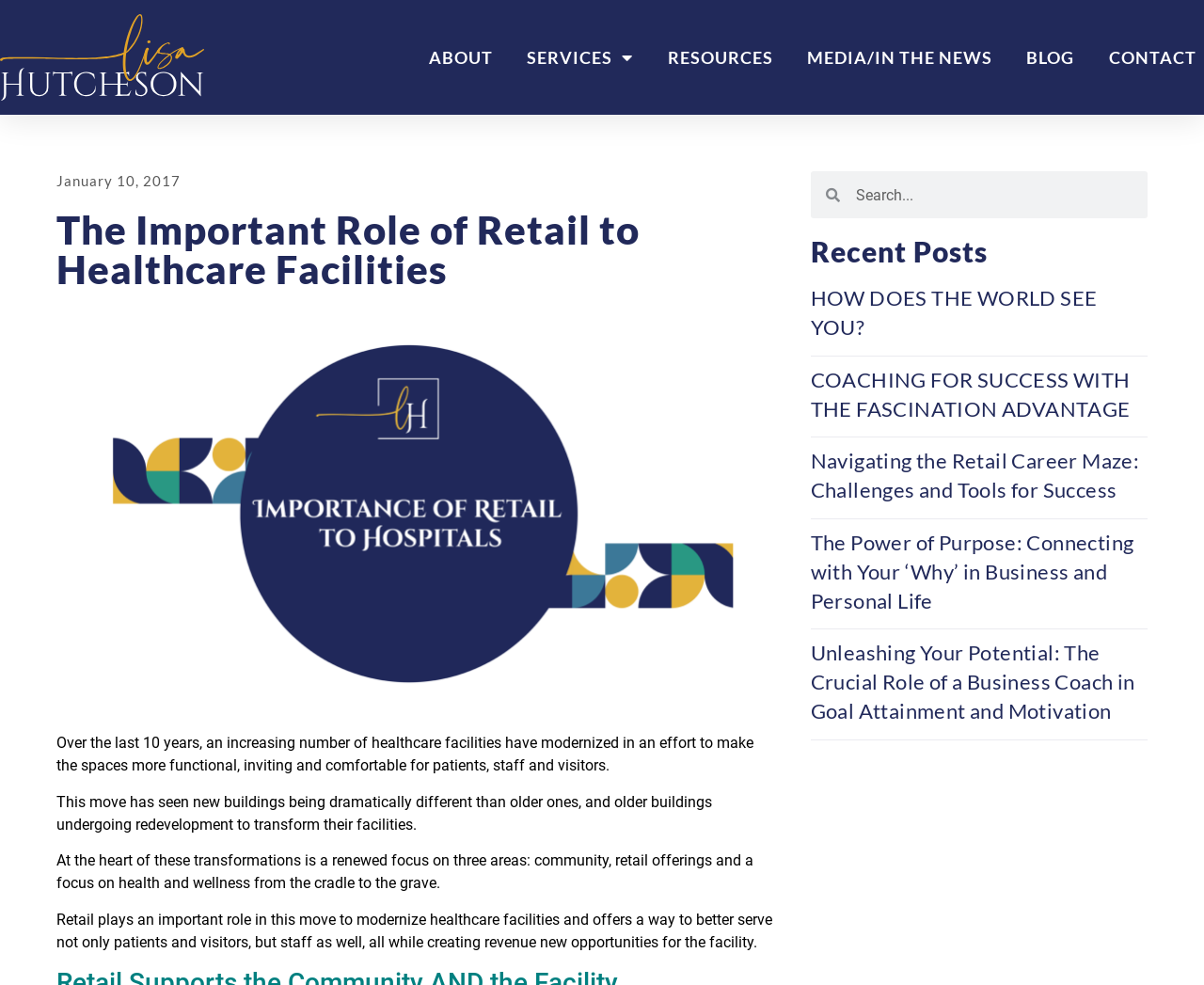Use a single word or phrase to answer the following:
Is there a search function on the webpage?

Yes